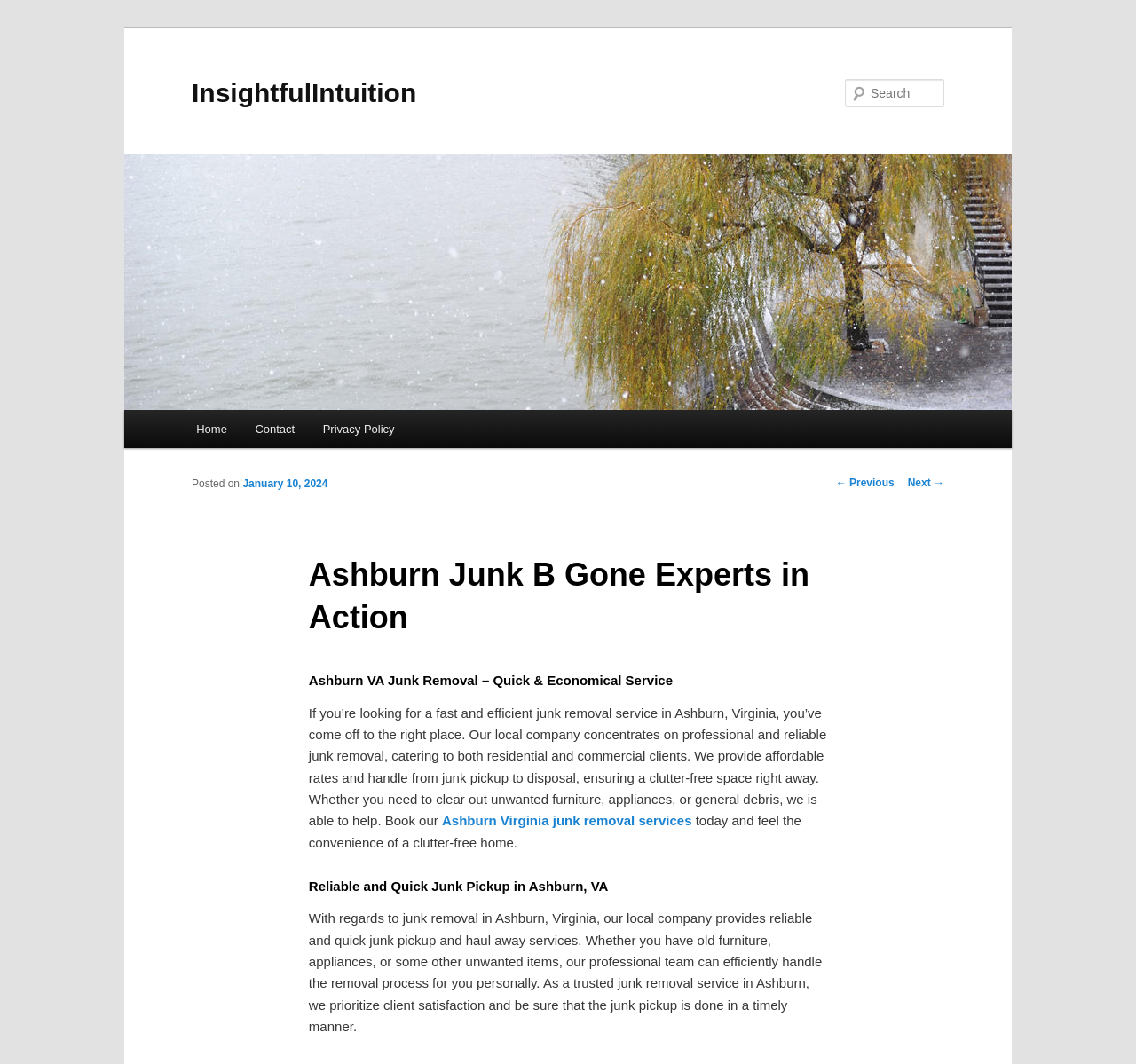What is the purpose of the service?
Using the information from the image, provide a comprehensive answer to the question.

I inferred the purpose of the service by reading the paragraph that starts with 'If you’re looking for a fast and efficient junk removal service in Ashburn, Virginia...' which describes the service as providing junk removal for both residential and commercial clients.